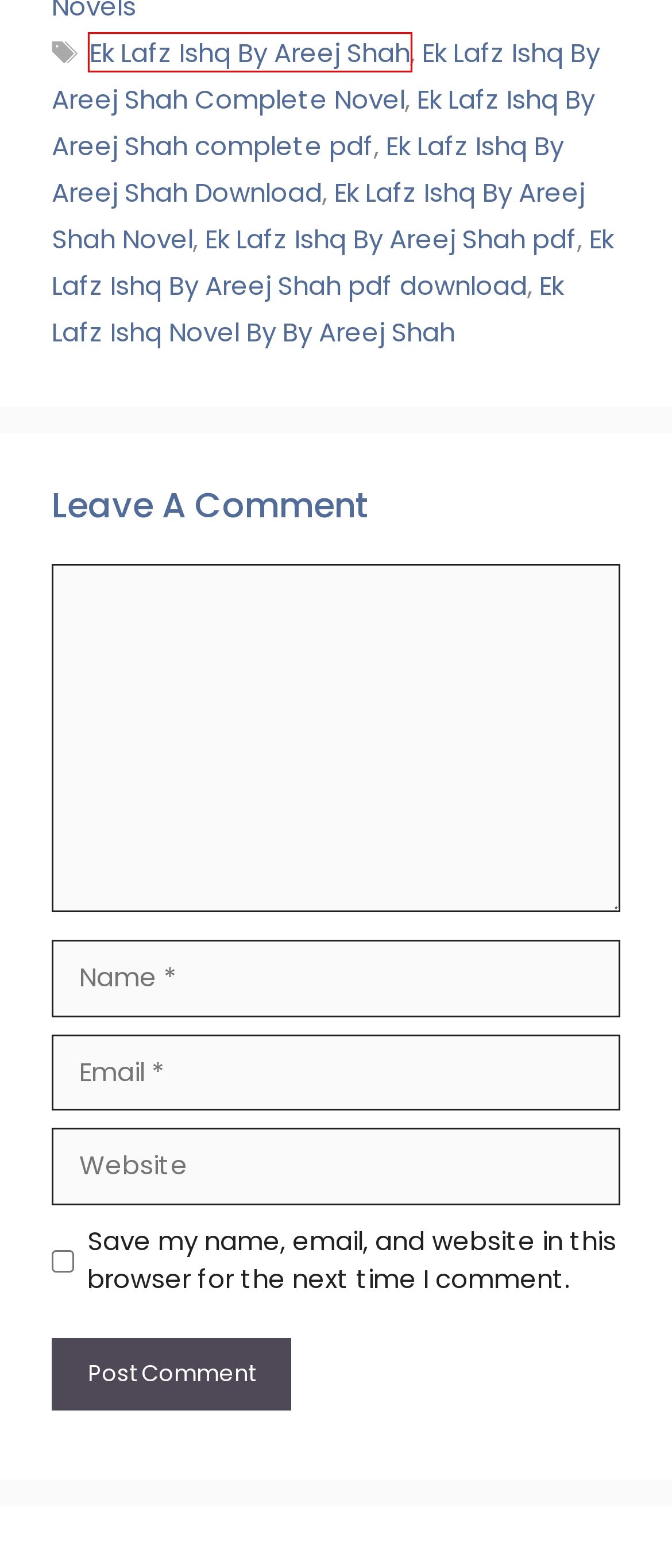You are provided with a screenshot of a webpage where a red rectangle bounding box surrounds an element. Choose the description that best matches the new webpage after clicking the element in the red bounding box. Here are the choices:
A. Ek Lafz Ishq By Areej Shah Complete Novel – Easy Class Notes
B. Ek Lafz Ishq By Areej Shah Download – Easy Class Notes
C. Ek Lafz Ishq By Areej Shah pdf – Easy Class Notes
D. Ek Lafz Ishq By Areej Shah Novel – Easy Class Notes
E. Ek Lafz Ishq Novel By By Areej Shah – Easy Class Notes
F. Ek Lafz Ishq By Areej Shah – Easy Class Notes
G. Ek Lafz Ishq By Areej Shah pdf download – Easy Class Notes
H. Ek Lafz Ishq By Areej Shah complete pdf – Easy Class Notes

F